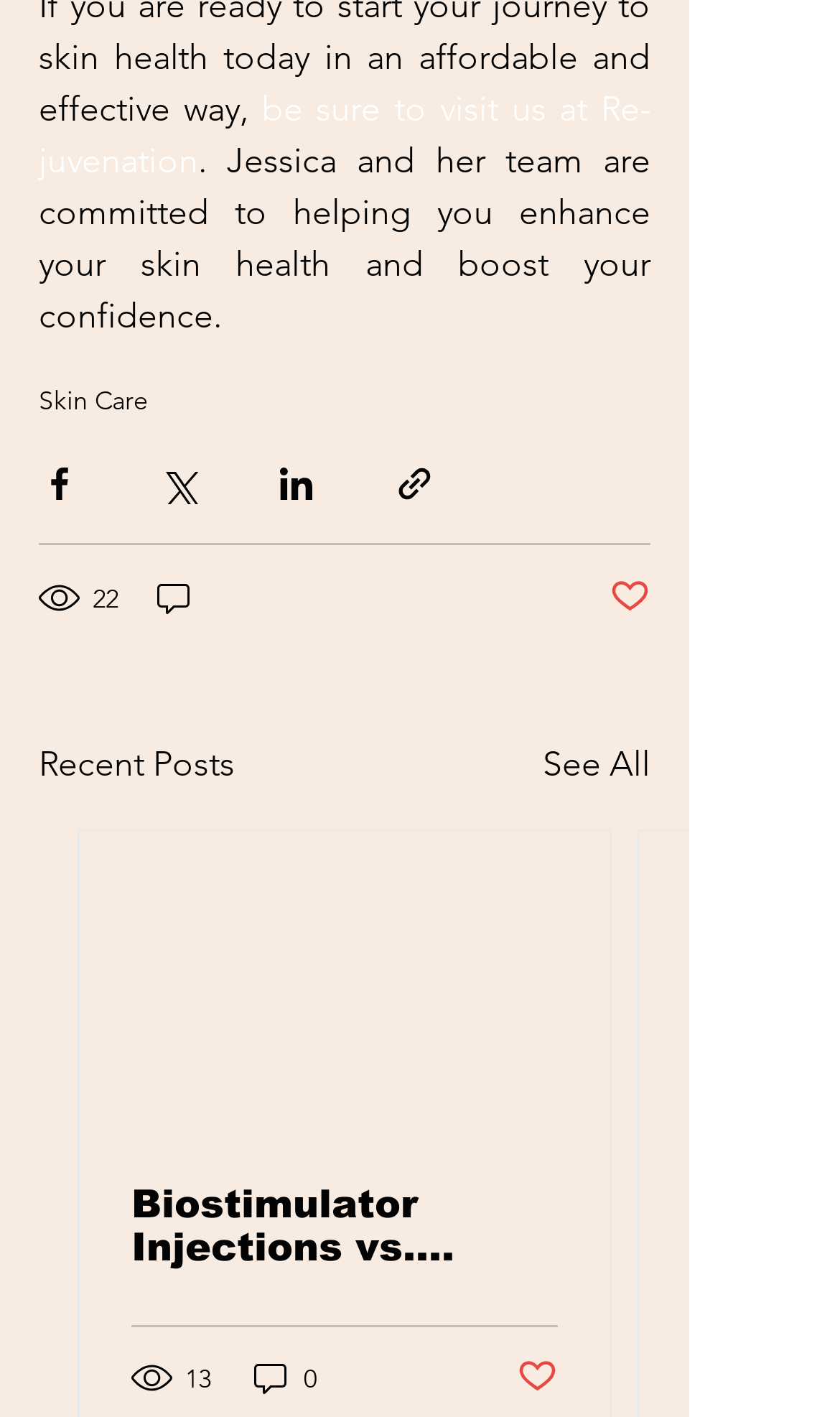Could you determine the bounding box coordinates of the clickable element to complete the instruction: "Click on the 'Skin Care' link"? Provide the coordinates as four float numbers between 0 and 1, i.e., [left, top, right, bottom].

[0.046, 0.271, 0.177, 0.294]